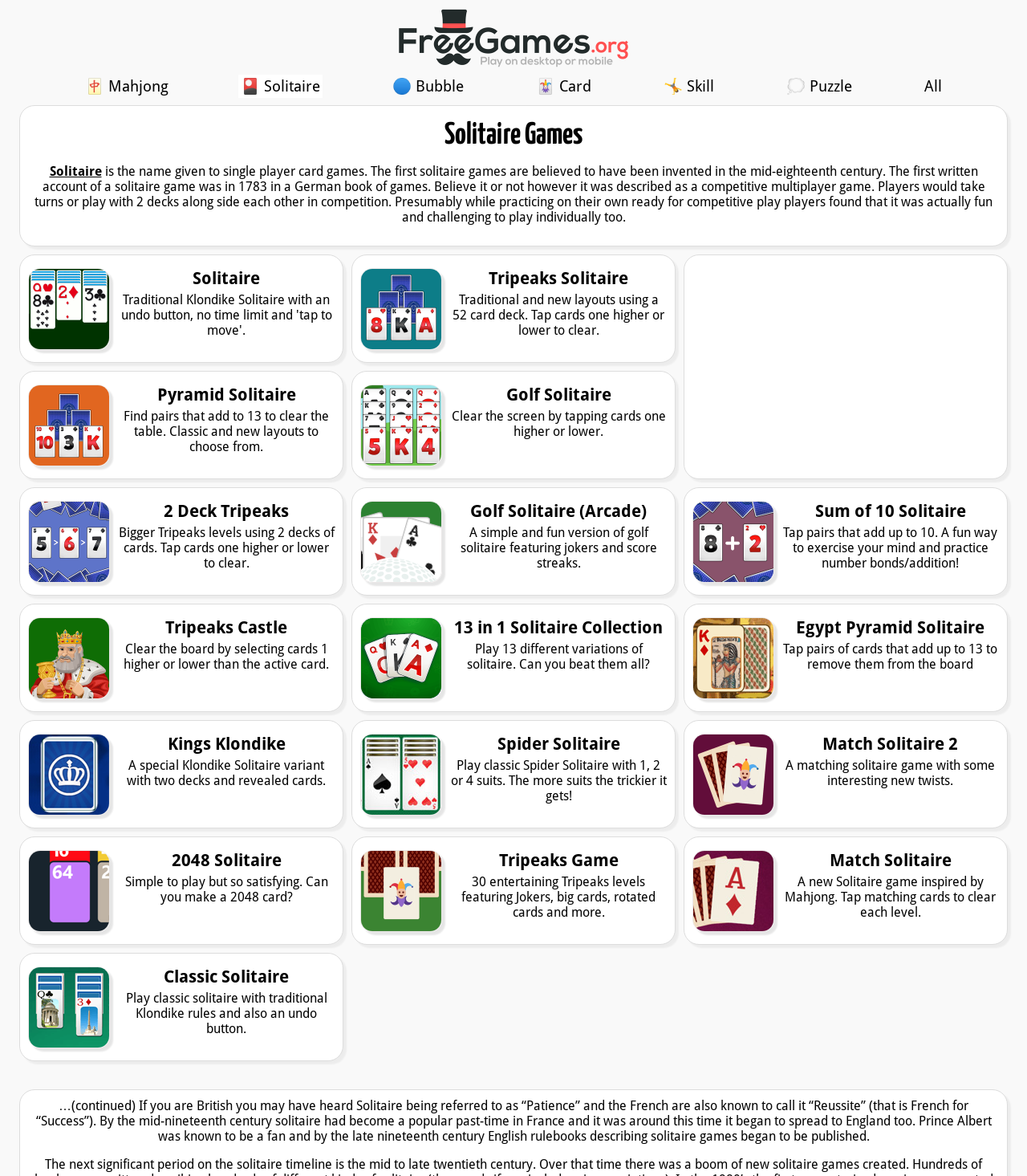Please identify the bounding box coordinates of the region to click in order to complete the task: "Explore the 13 in 1 Solitaire Collection". The coordinates must be four float numbers between 0 and 1, specified as [left, top, right, bottom].

[0.342, 0.513, 0.658, 0.605]